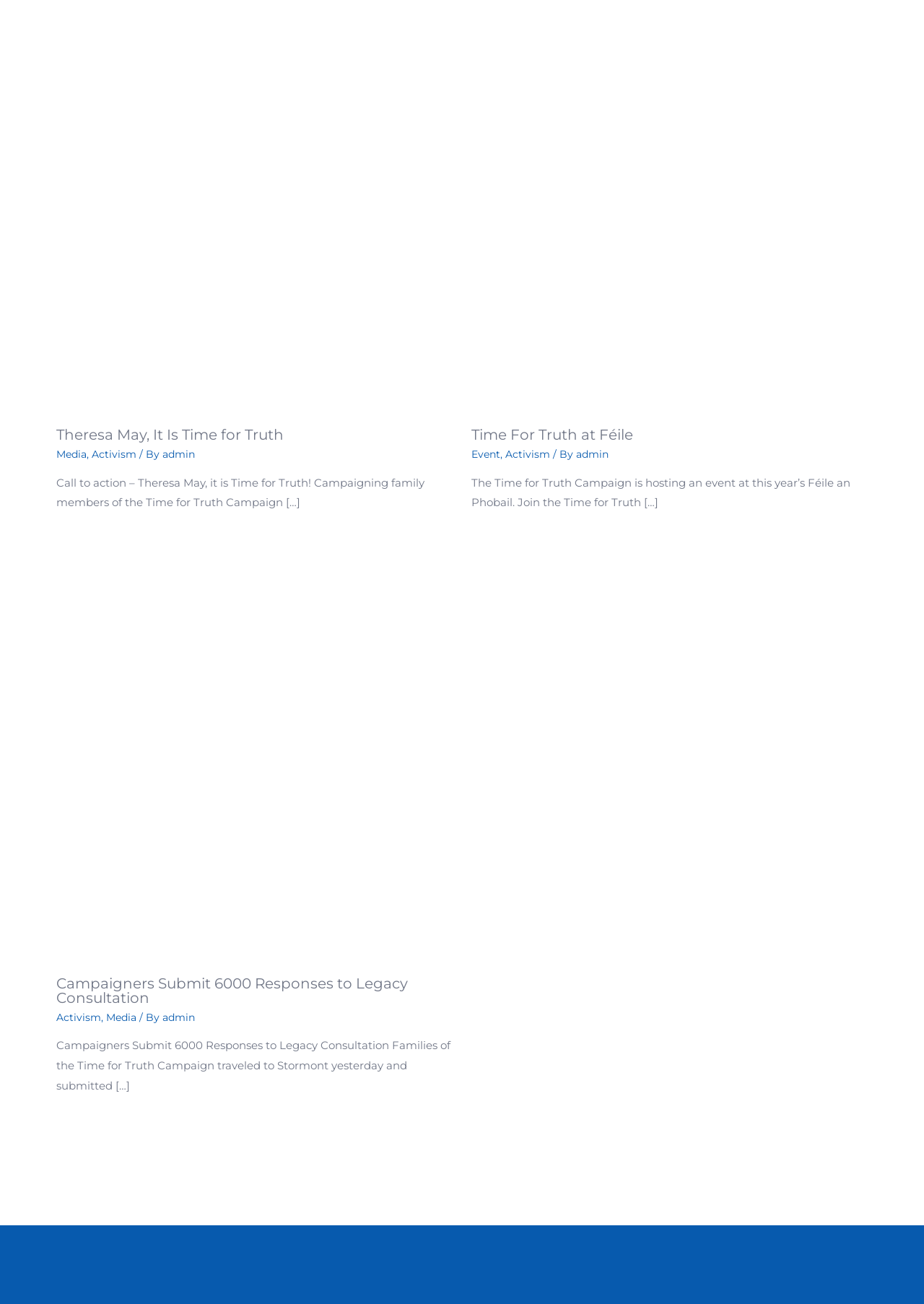Locate the bounding box coordinates of the clickable part needed for the task: "View the image of Time for Truth March, February 2018".

[0.51, 0.015, 0.939, 0.32]